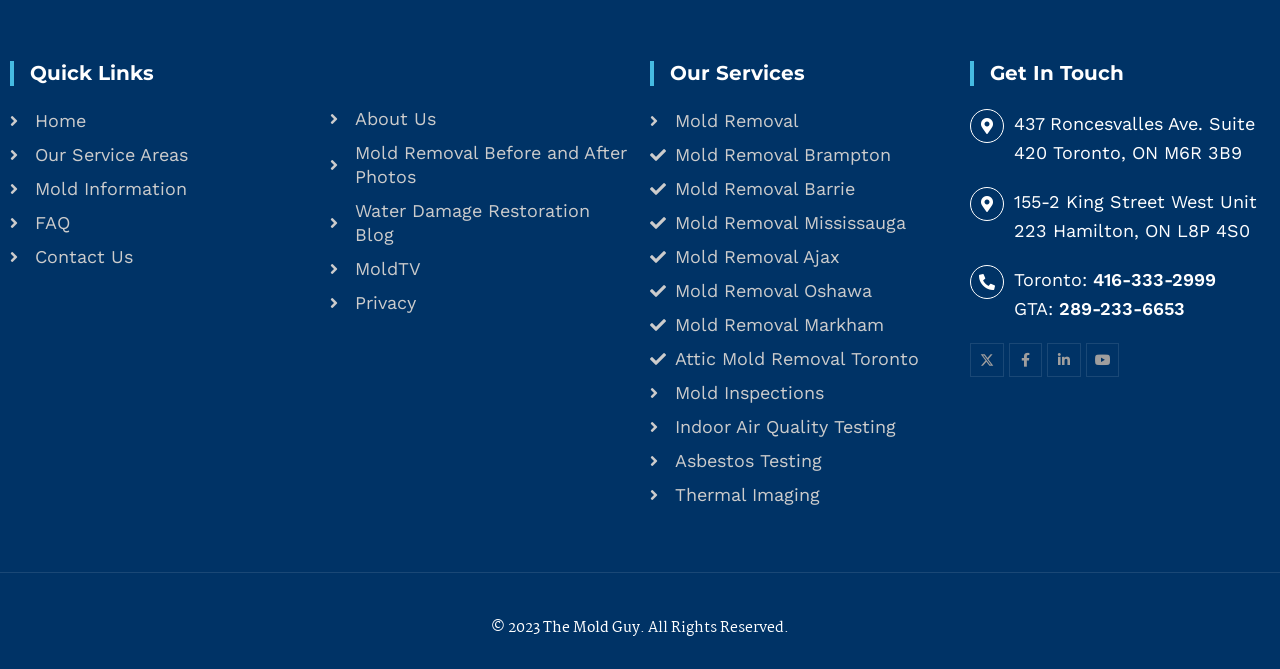How can I contact the company?
Identify the answer in the screenshot and reply with a single word or phrase.

Phone numbers and addresses